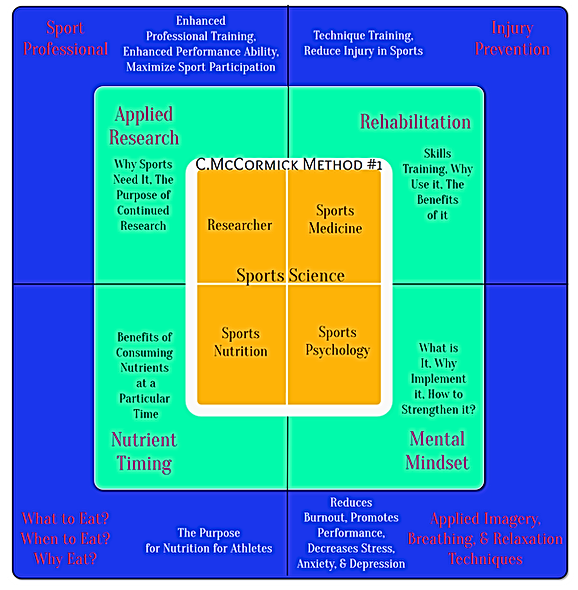Look at the image and write a detailed answer to the question: 
What is the focus of the 'Rehabilitation' quadrant?

The 'Rehabilitation' quadrant focuses on skills training and its significance for recovery and performance enhancement, highlighting the importance of rehabilitation in athlete training.